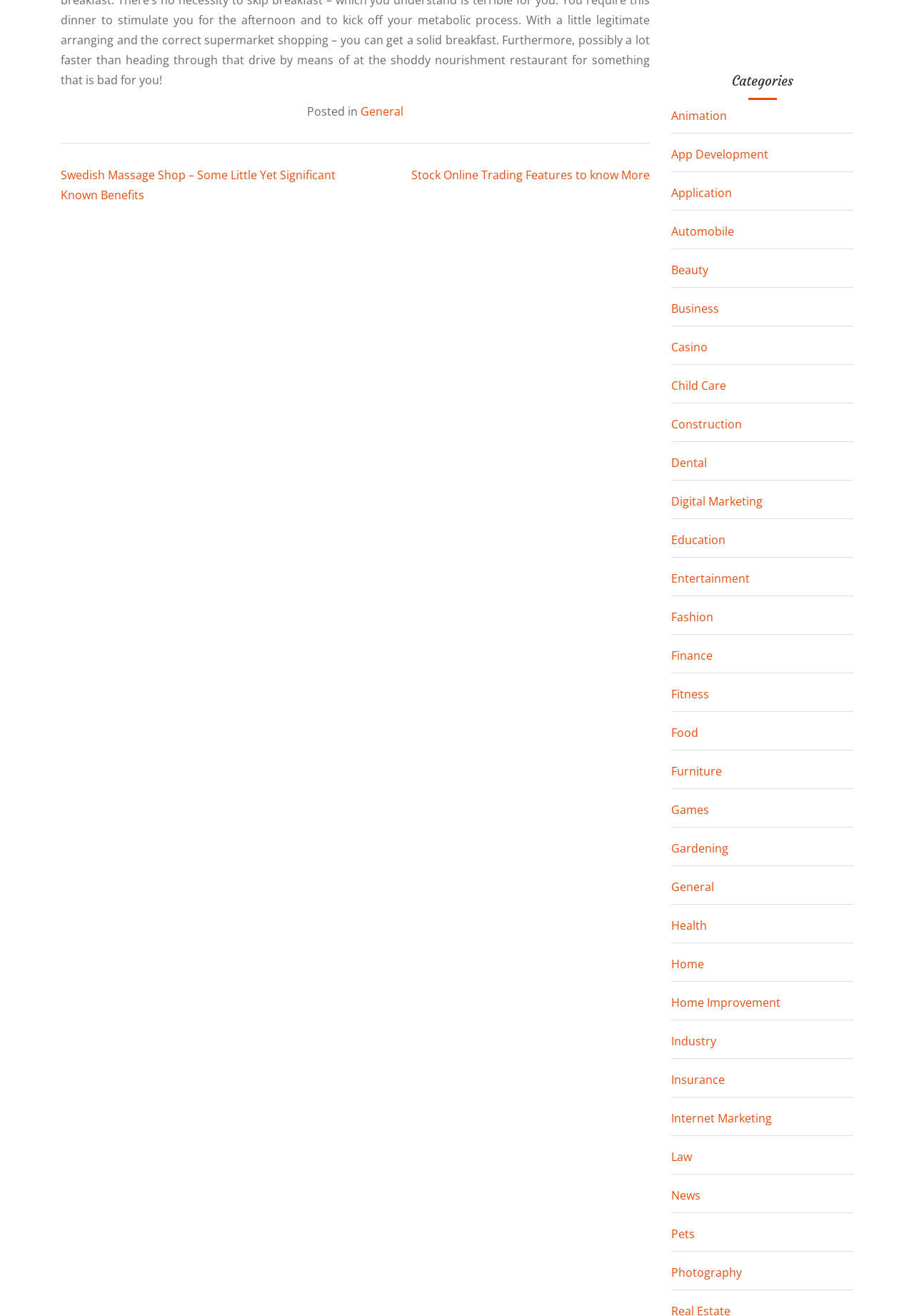Kindly provide the bounding box coordinates of the section you need to click on to fulfill the given instruction: "Book a free introductory session".

None